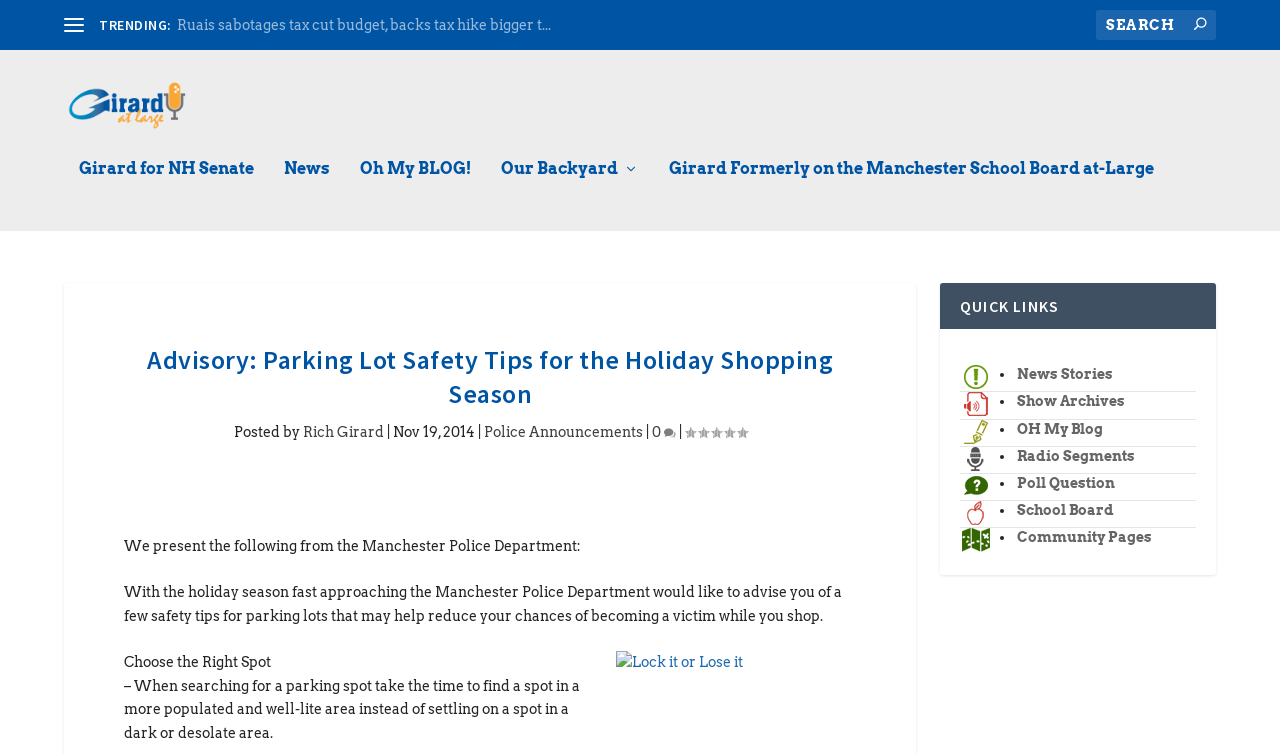Give a concise answer using one word or a phrase to the following question:
Who posted the advisory?

Rich Girard